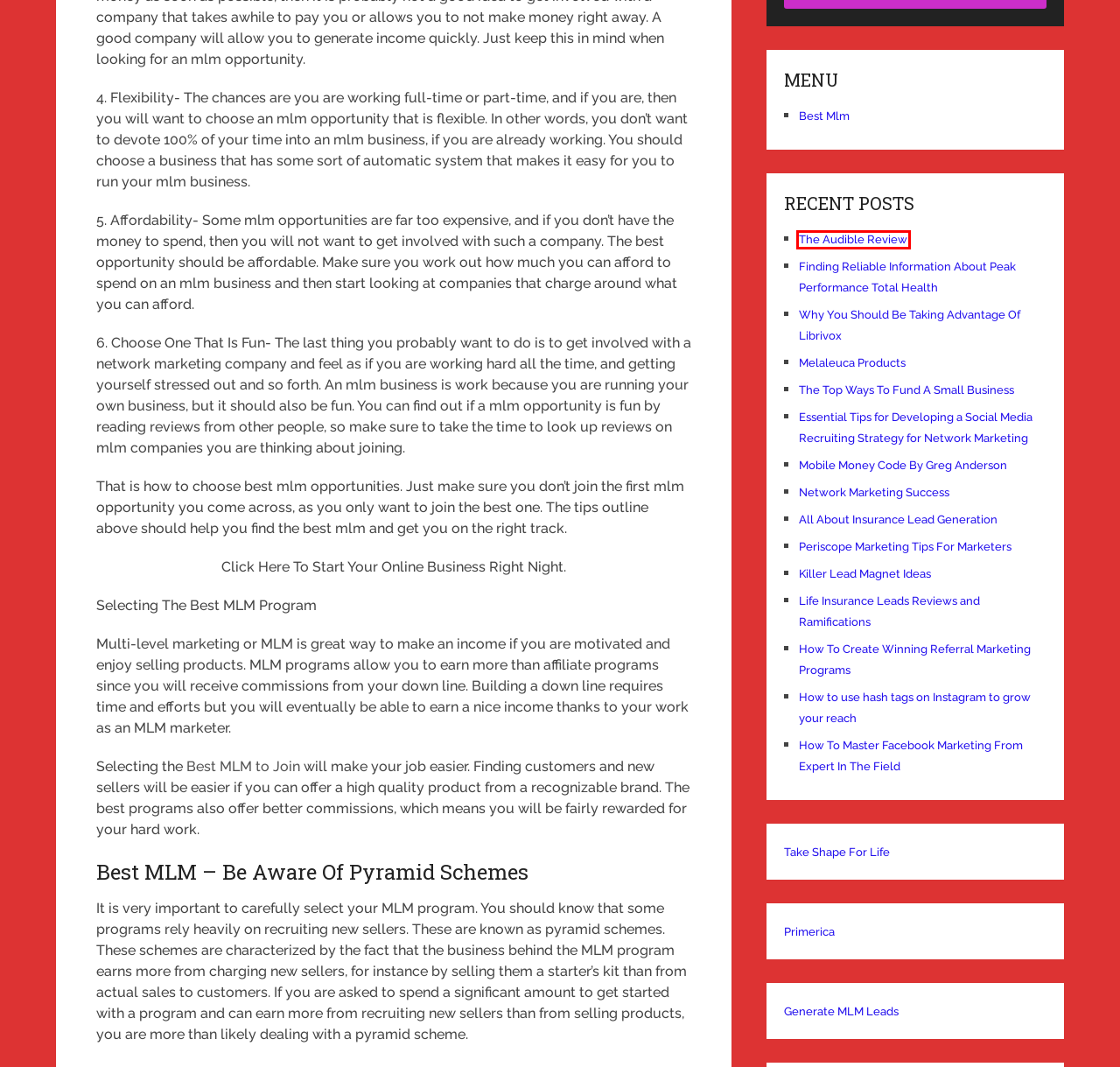A screenshot of a webpage is given with a red bounding box around a UI element. Choose the description that best matches the new webpage shown after clicking the element within the red bounding box. Here are the candidates:
A. How to use hash tags on Instagram to grow your reach
B. Killer Lead Magnet Ideas
C. Generate Mlm Leads
D. Life Insurance Leads Reviews and Ramifications
E. The Audible Review
F. How To Create Winning Referral Marketing Programs
G. The Top Ways To Fund A Small Business
H. Essential Tips for Developing a Social Media Recruiting Strategy for Network Marketing

E